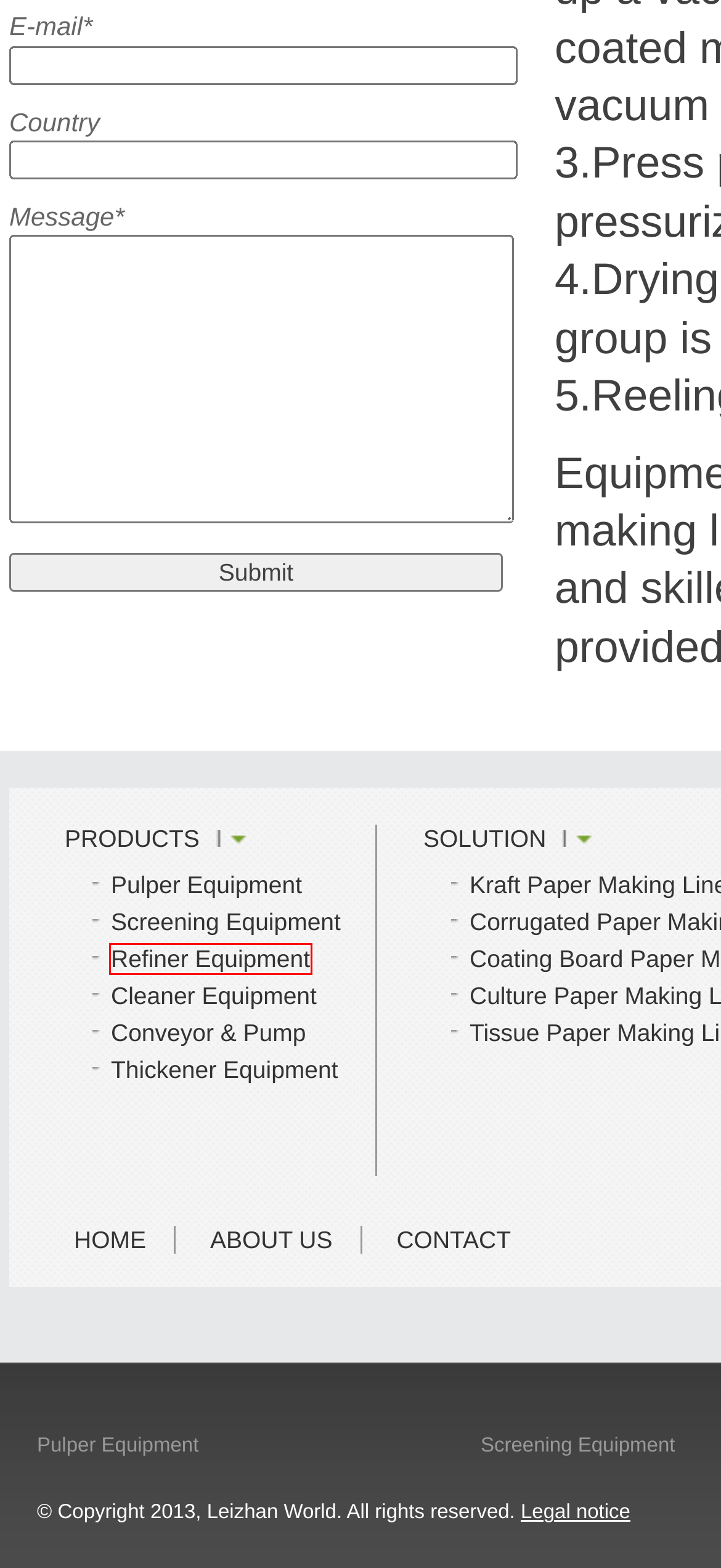Look at the screenshot of a webpage where a red rectangle bounding box is present. Choose the webpage description that best describes the new webpage after clicking the element inside the red bounding box. Here are the candidates:
A. Thickener Equipment
B. Cleaner Equipment
C. Screening Equipment
D. About Us
E. Coating Board Paper Making Line
F. Stock Preparation Line Machine,Paper Making Machine For Paper Mill
G. Refiner Equipment
H. Conveyor and Agitator Equipment

G